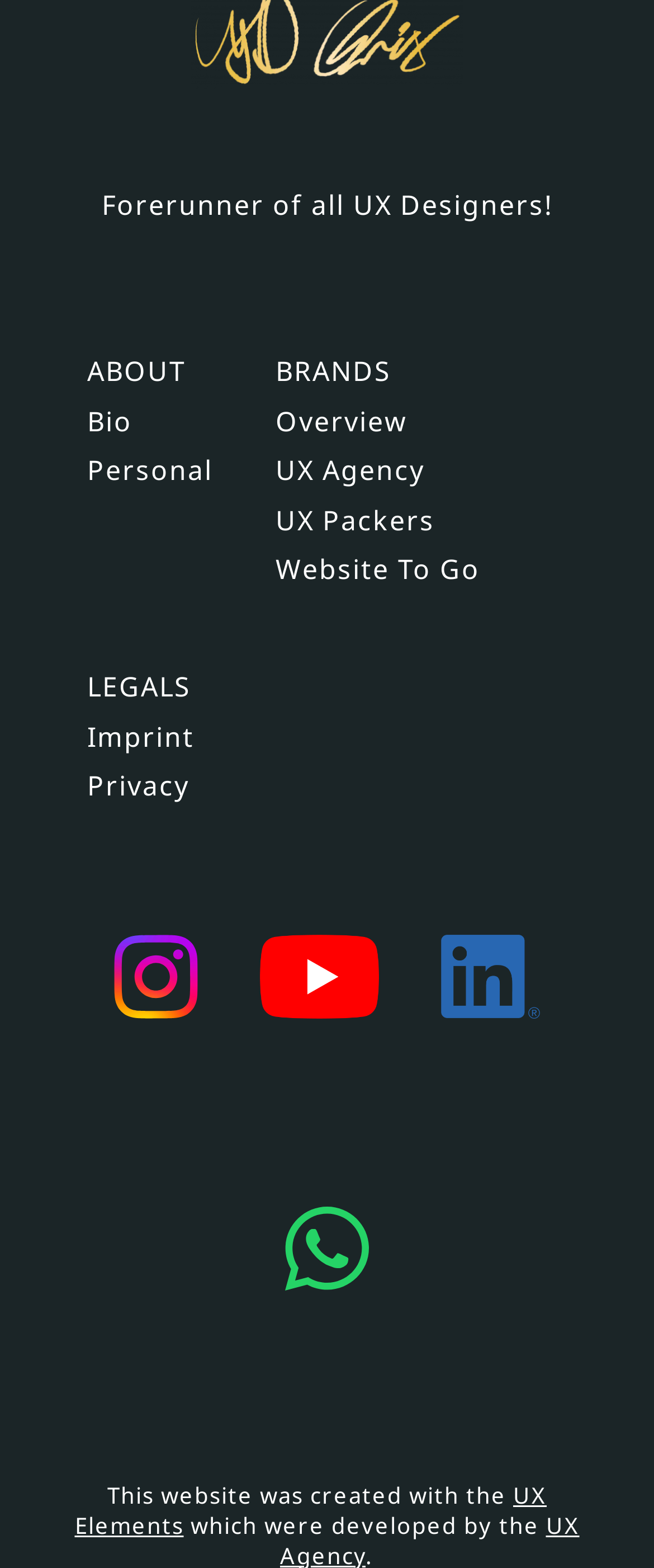How many links are there under the 'ABOUT' section?
Based on the image, give a one-word or short phrase answer.

2